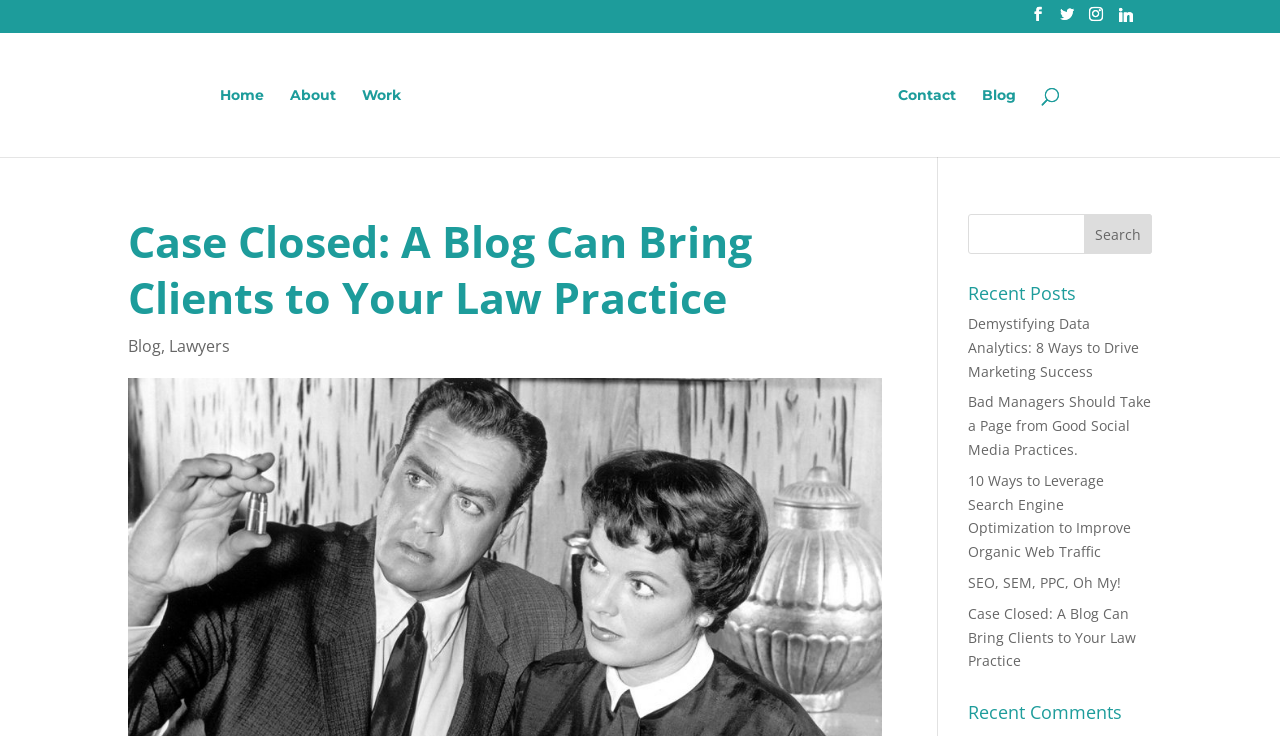Determine the bounding box coordinates for the HTML element mentioned in the following description: "Contact". The coordinates should be a list of four floats ranging from 0 to 1, represented as [left, top, right, bottom].

[0.702, 0.119, 0.747, 0.213]